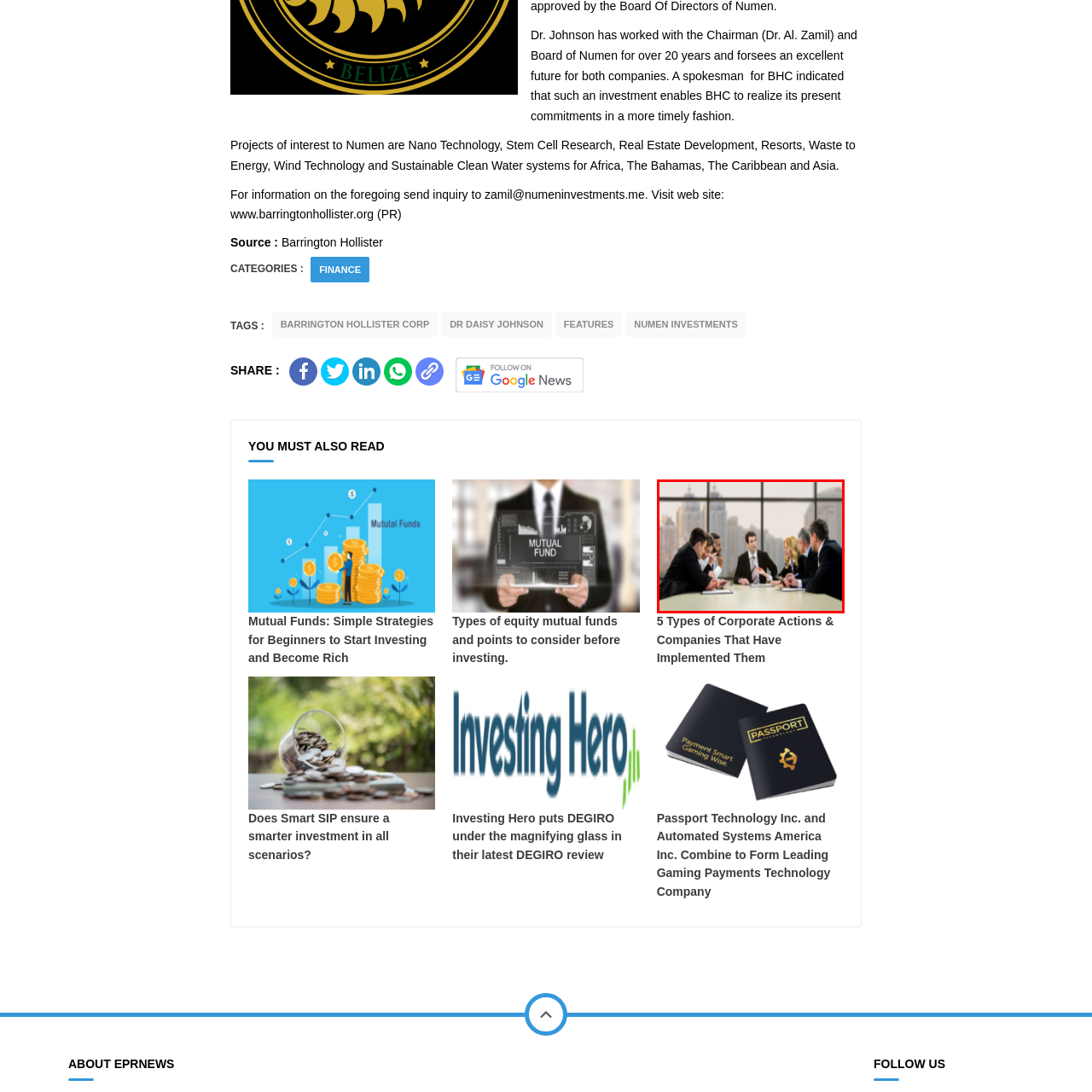What is the man in the center doing?
Observe the image within the red bounding box and formulate a detailed response using the visual elements present.

The man in the center of the image is gesturing, likely presenting key points to the others, as they listen intently and take notes or check their devices.